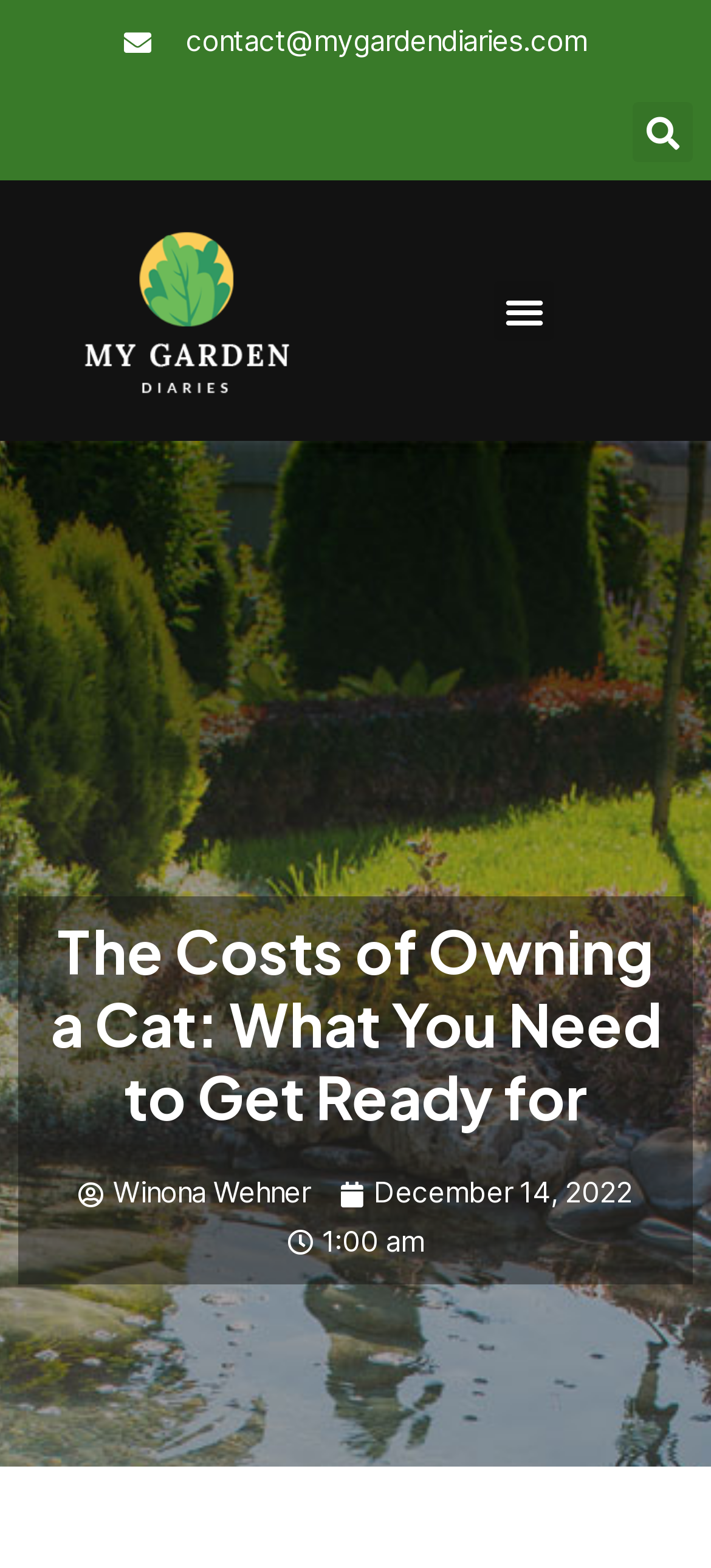Please give a one-word or short phrase response to the following question: 
What is the date of the article?

December 14, 2022